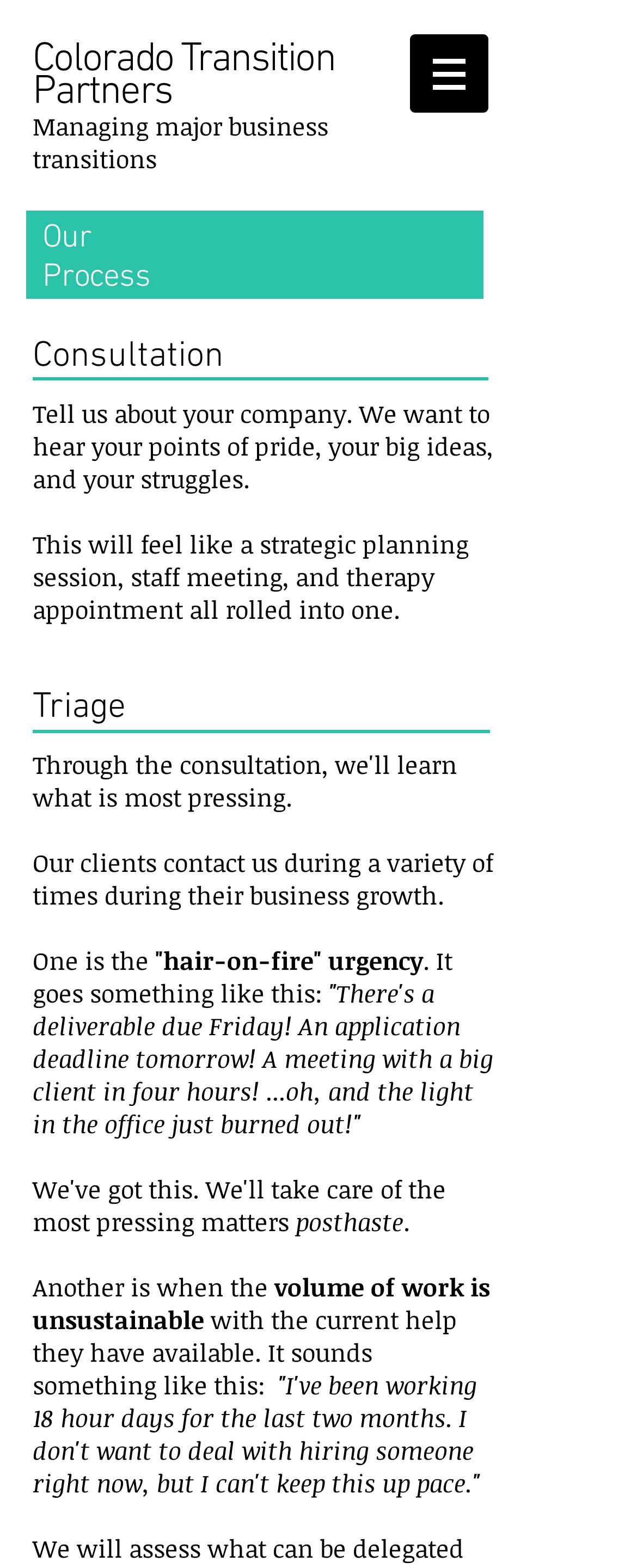What is the tone of the 'hair-on-fire' urgency scenario?
Please analyze the image and answer the question with as much detail as possible.

The tone of the 'hair-on-fire' urgency scenario can be inferred from the language used, which is playful and exaggerated. The use of phrases like 'a deliverable due Friday!' and 'the light in the office just burned out!' creates a sense of urgency and chaos, but in a lighthearted and humorous way.